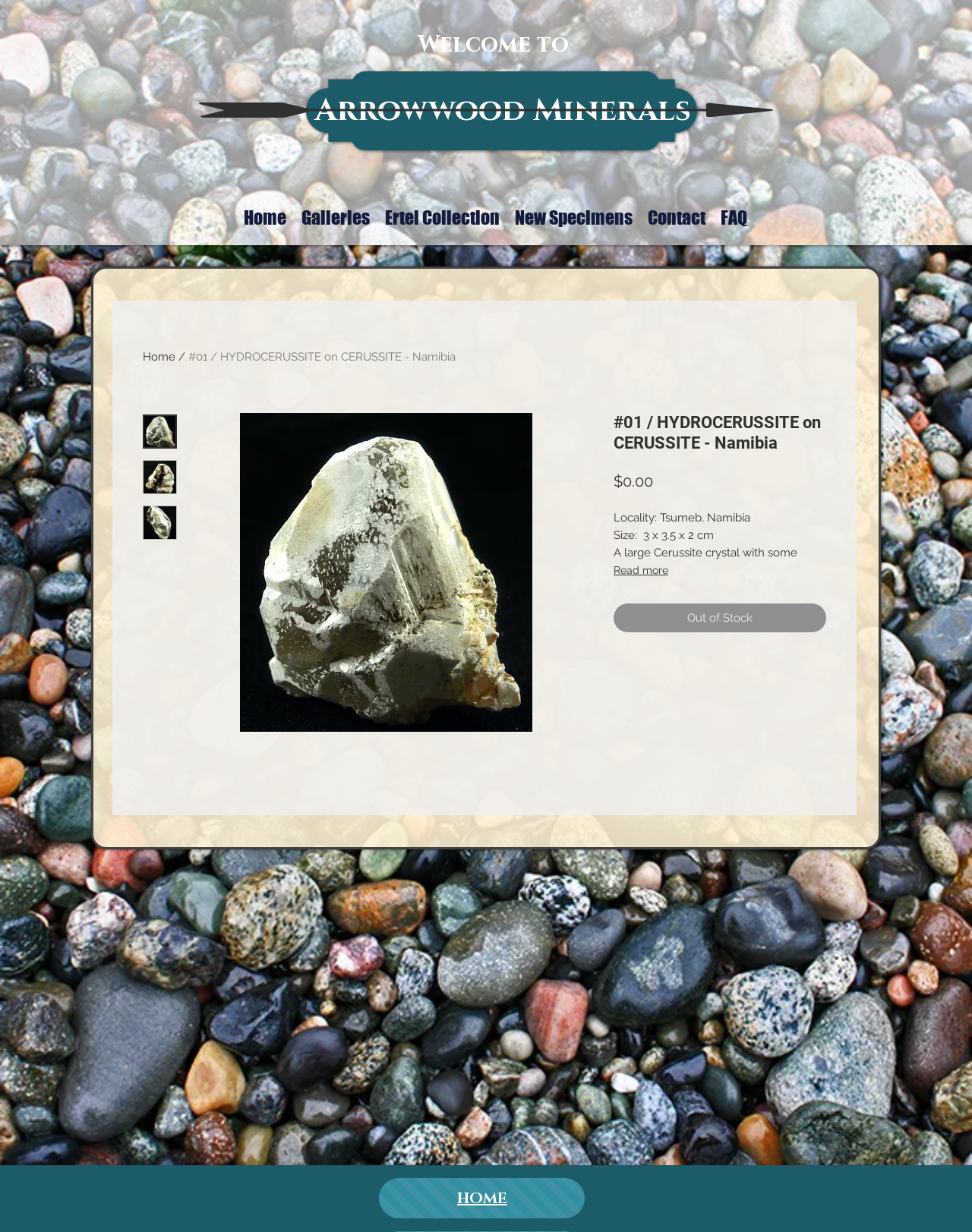Please determine the bounding box coordinates of the element to click on in order to accomplish the following task: "Click the Thumbnail button". Ensure the coordinates are four float numbers ranging from 0 to 1, i.e., [left, top, right, bottom].

[0.147, 0.336, 0.182, 0.364]